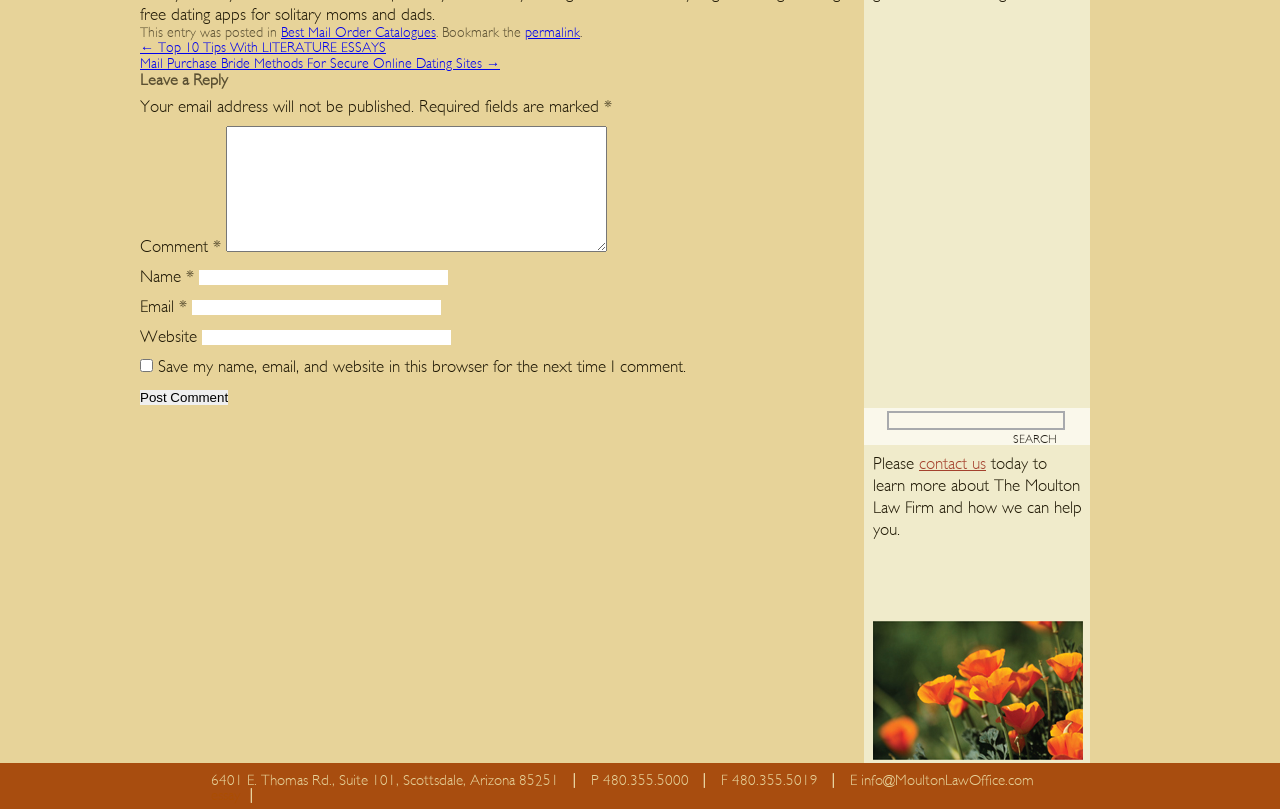Mark the bounding box of the element that matches the following description: "parent_node: Email * aria-describedby="email-notes" name="email"".

[0.15, 0.371, 0.345, 0.389]